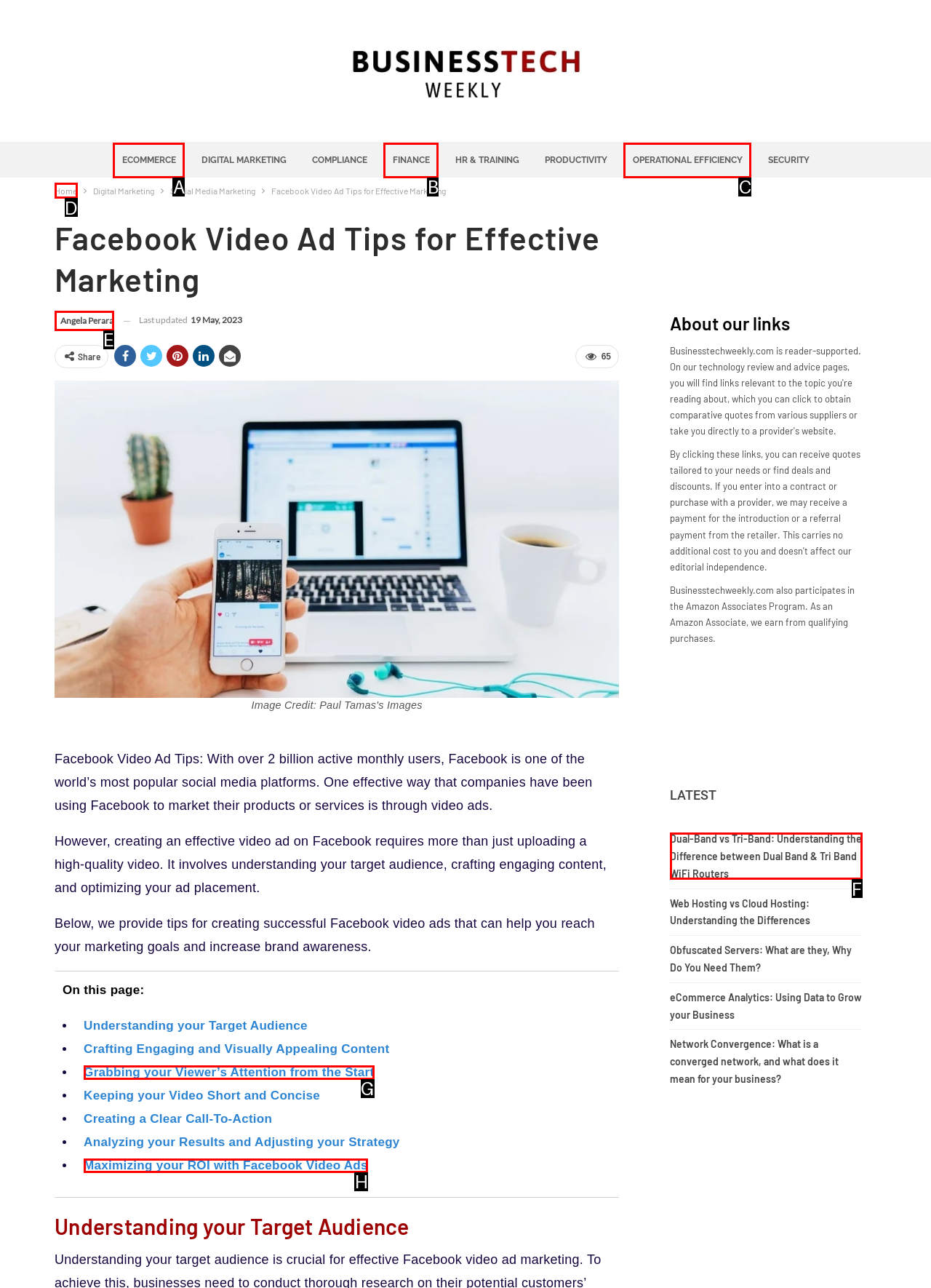Choose the HTML element that should be clicked to accomplish the task: Visit the 'Home' page. Answer with the letter of the chosen option.

D